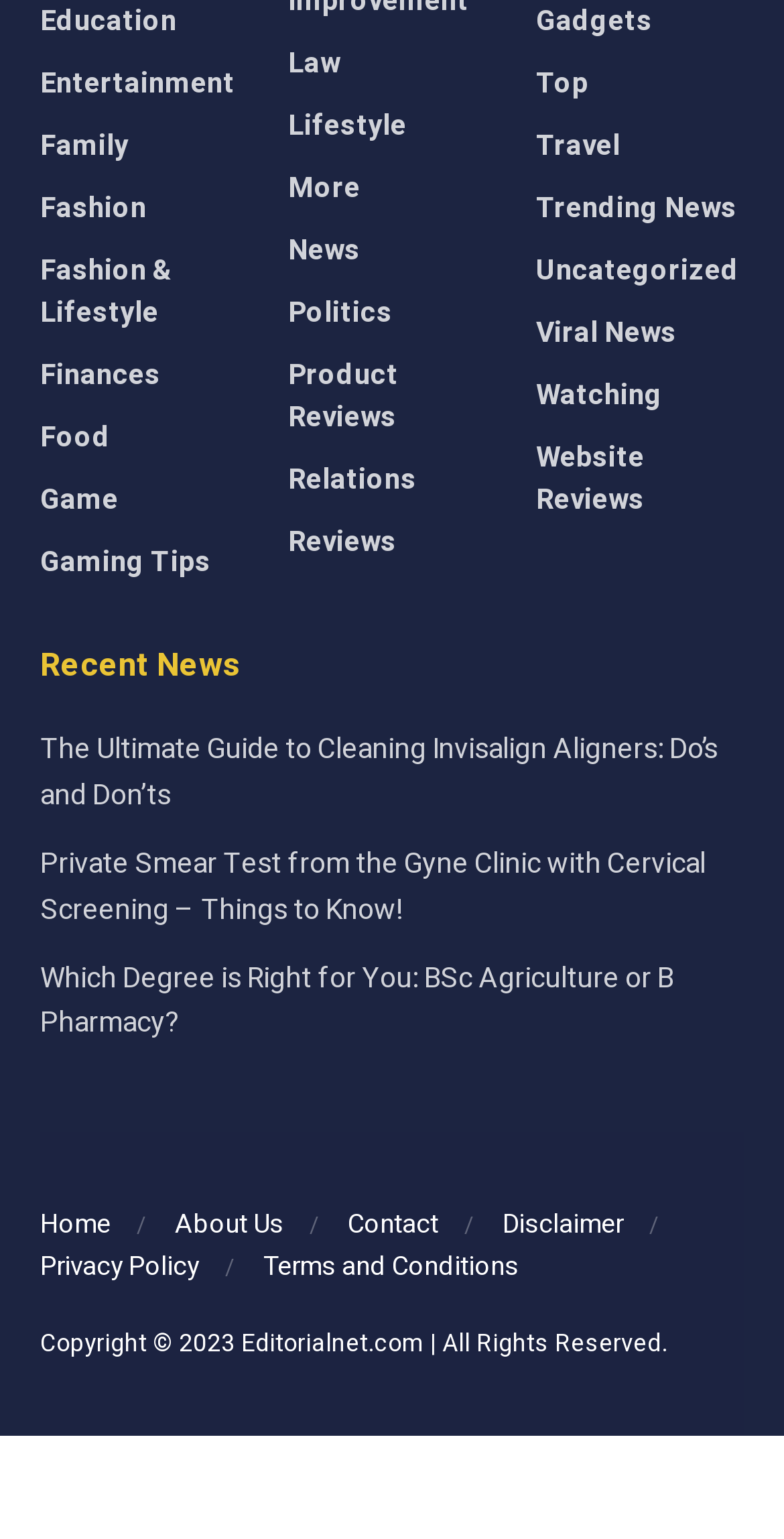Please identify the coordinates of the bounding box for the clickable region that will accomplish this instruction: "View About Us".

[0.223, 0.783, 0.362, 0.808]